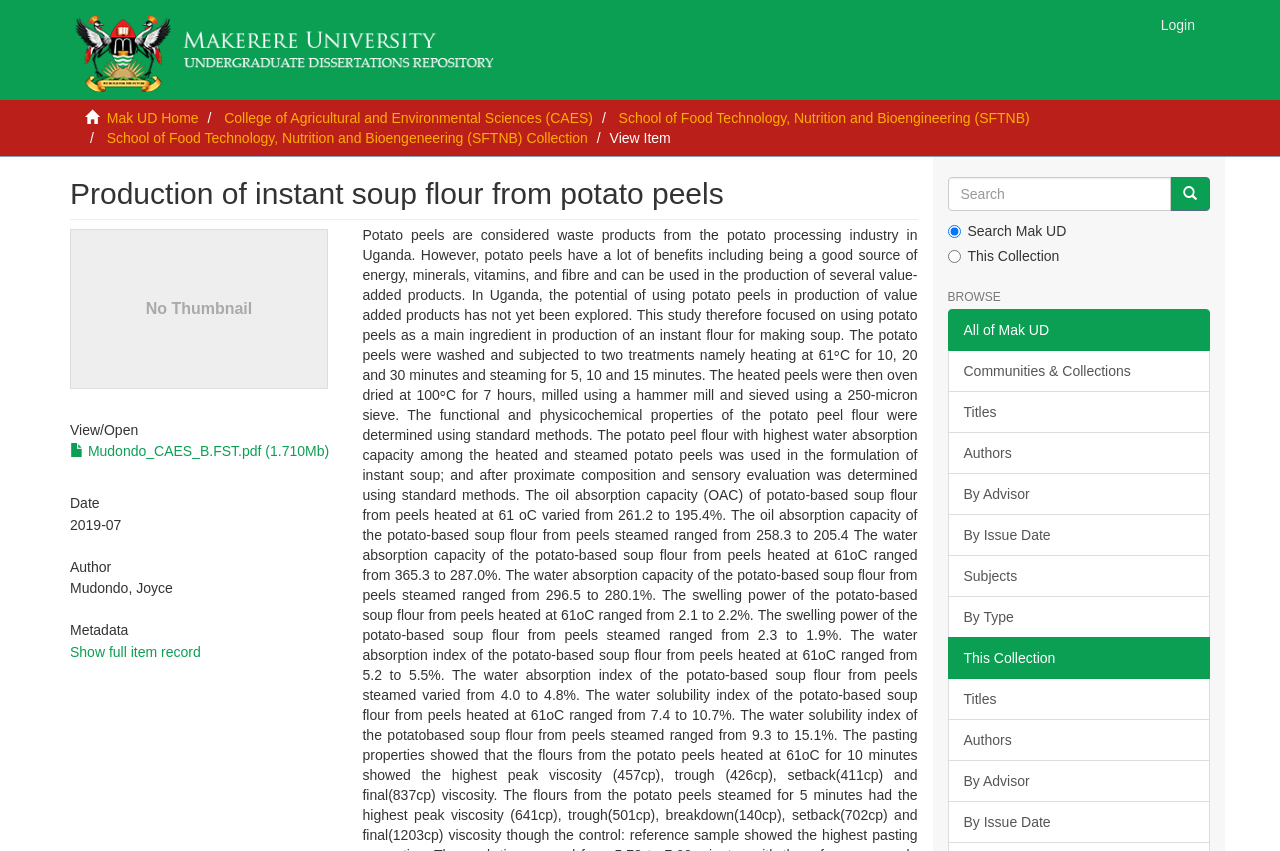Consider the image and give a detailed and elaborate answer to the question: 
What is the name of the school?

I found the answer by looking at the link 'School of Food Technology, Nutrition and Bioengineering (SFTNB)' which contains the name of the school.